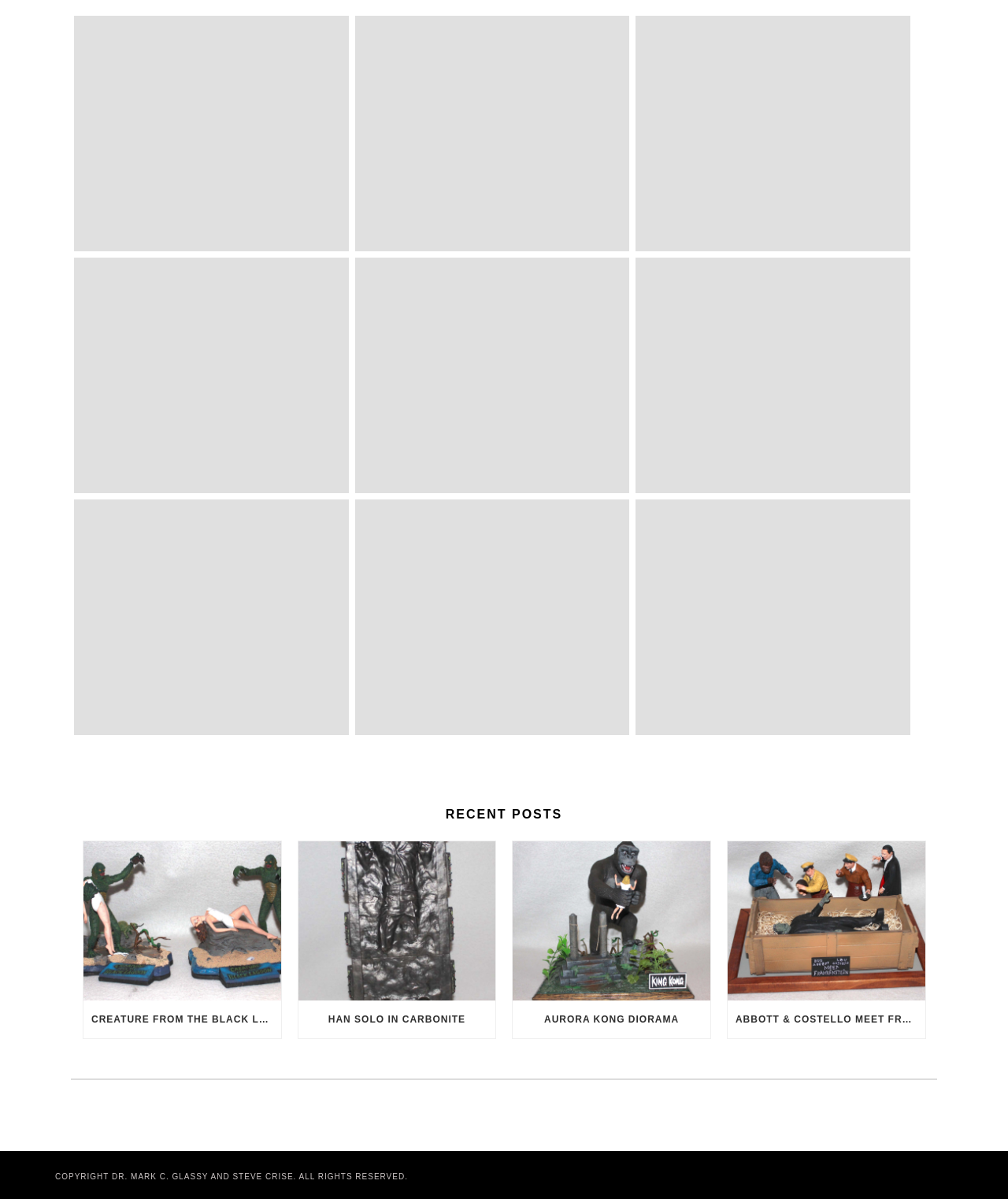Pinpoint the bounding box coordinates of the clickable area needed to execute the instruction: "go to the page of Han Solo in Carbonite". The coordinates should be specified as four float numbers between 0 and 1, i.e., [left, top, right, bottom].

[0.296, 0.702, 0.492, 0.834]